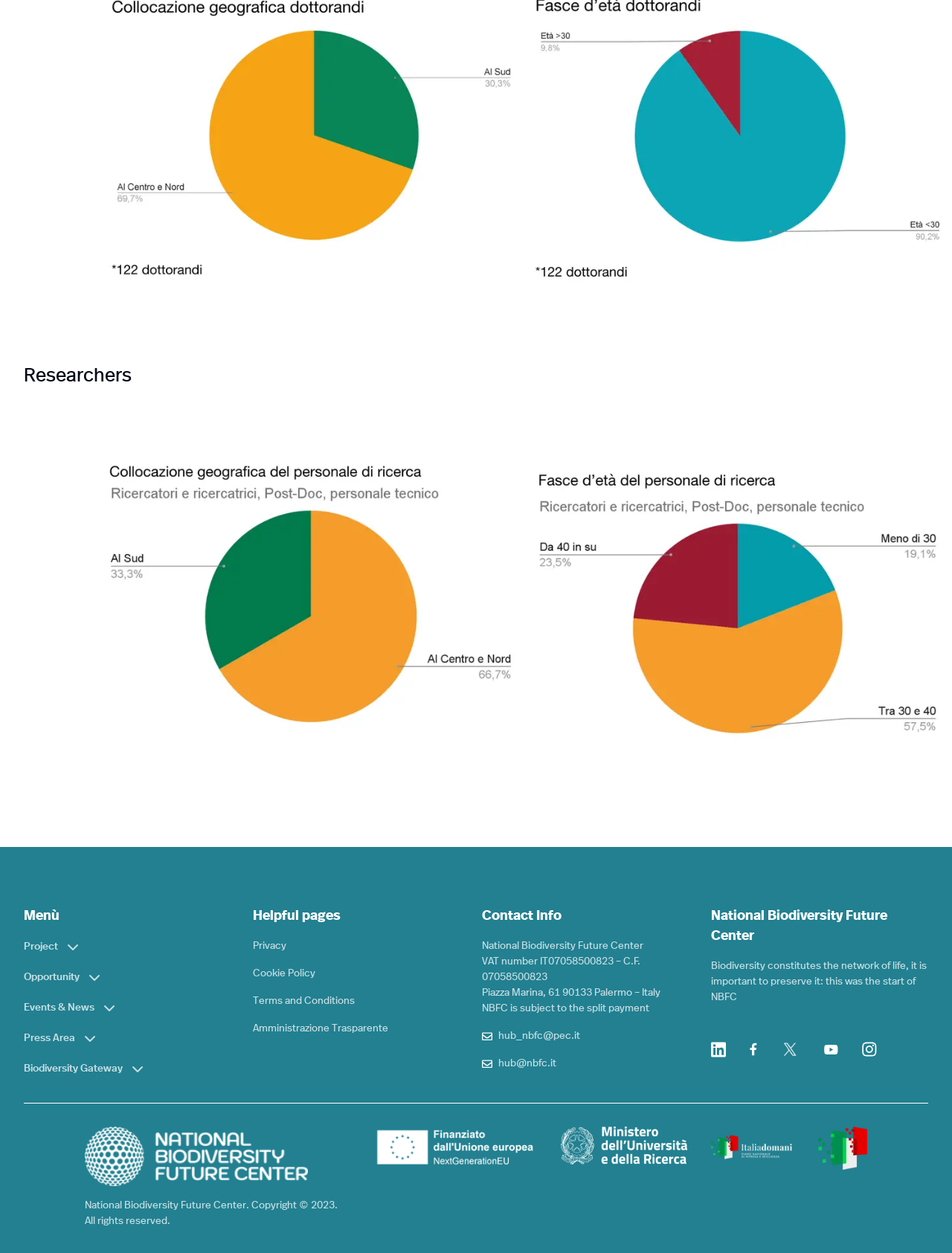Please locate the bounding box coordinates of the element that should be clicked to achieve the given instruction: "View the Press Area".

[0.025, 0.822, 0.253, 0.836]